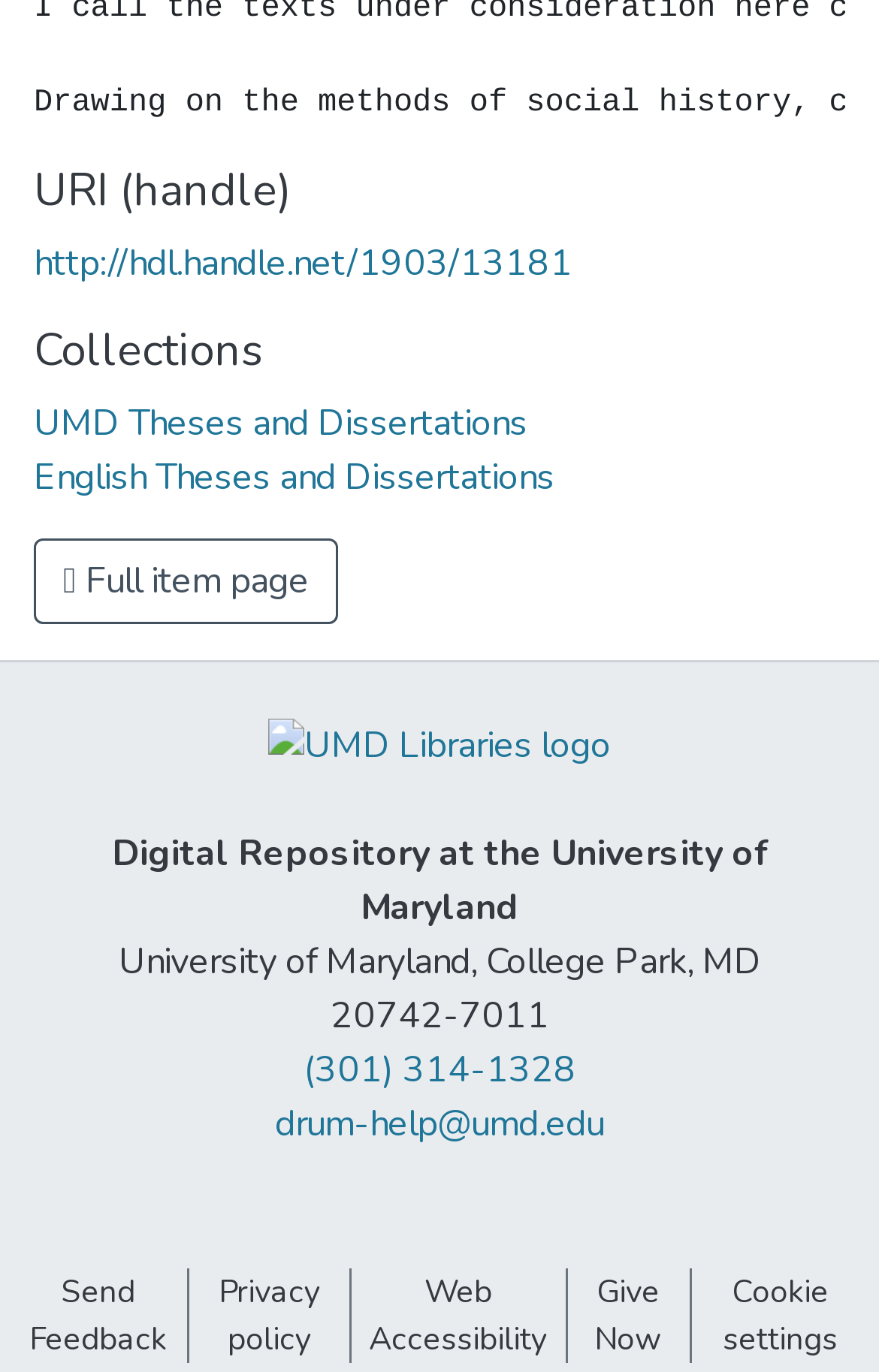Kindly determine the bounding box coordinates for the area that needs to be clicked to execute this instruction: "Visit UMD Libraries".

[0.305, 0.523, 0.695, 0.559]